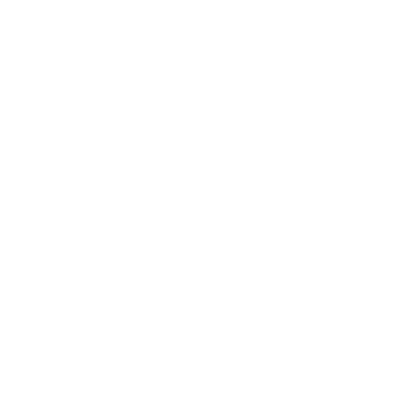What is the focus of the corresponding section?
Based on the image, answer the question in a detailed manner.

The corresponding section is titled 'SECTOR PHOTOS', which emphasizes the importance of radiation detection in contemporary applications, aligning with the overall context of the image and the theme of ensuring safety for both customers and the environment through innovative technological solutions.